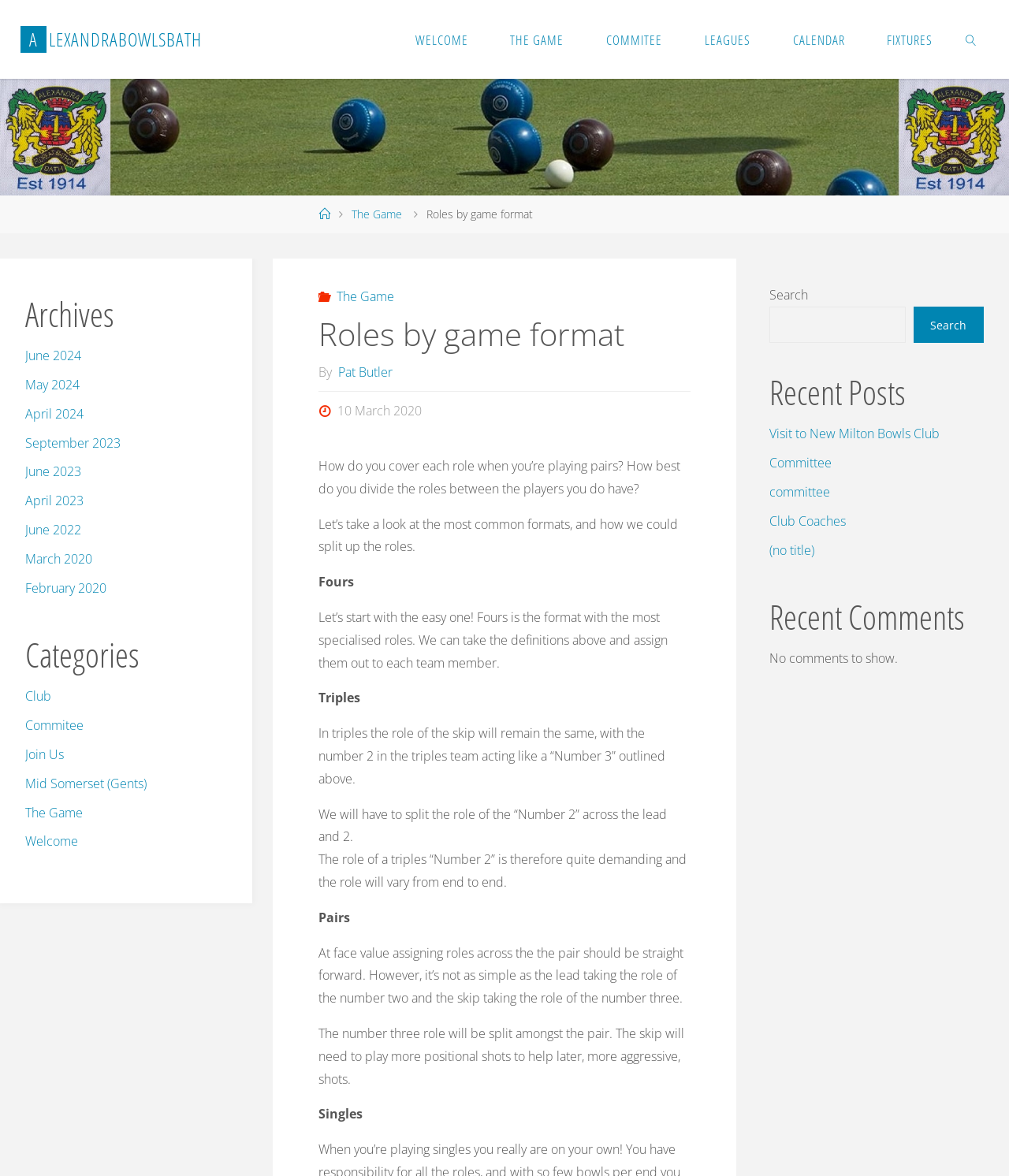Please identify the coordinates of the bounding box that should be clicked to fulfill this instruction: "Visit the 'Roles by game format' page".

[0.423, 0.176, 0.528, 0.188]